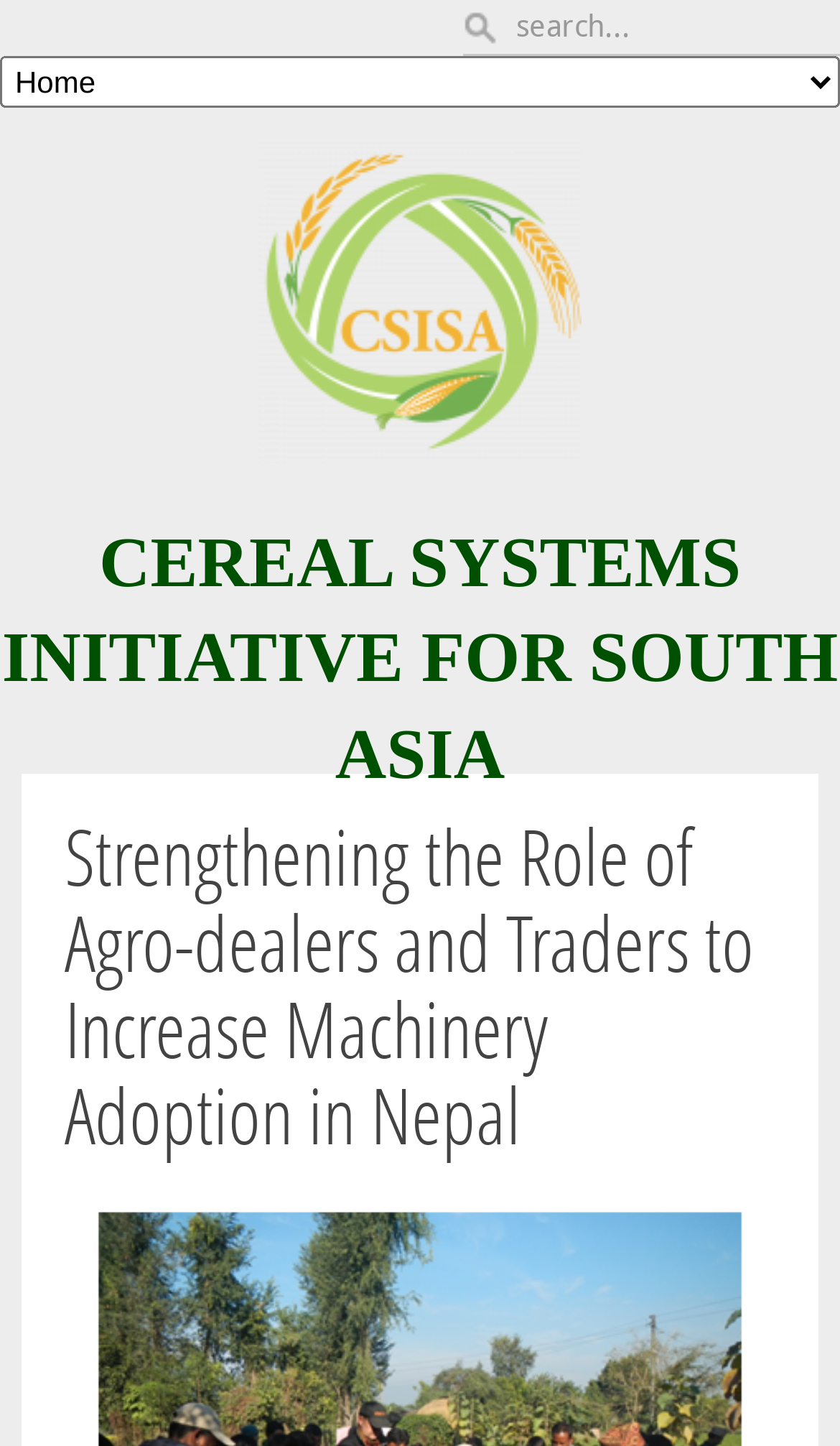Refer to the image and answer the question with as much detail as possible: What is the function of the search box?

The search box, located at the top of the webpage, allows users to search for specific content or information within the webpage.